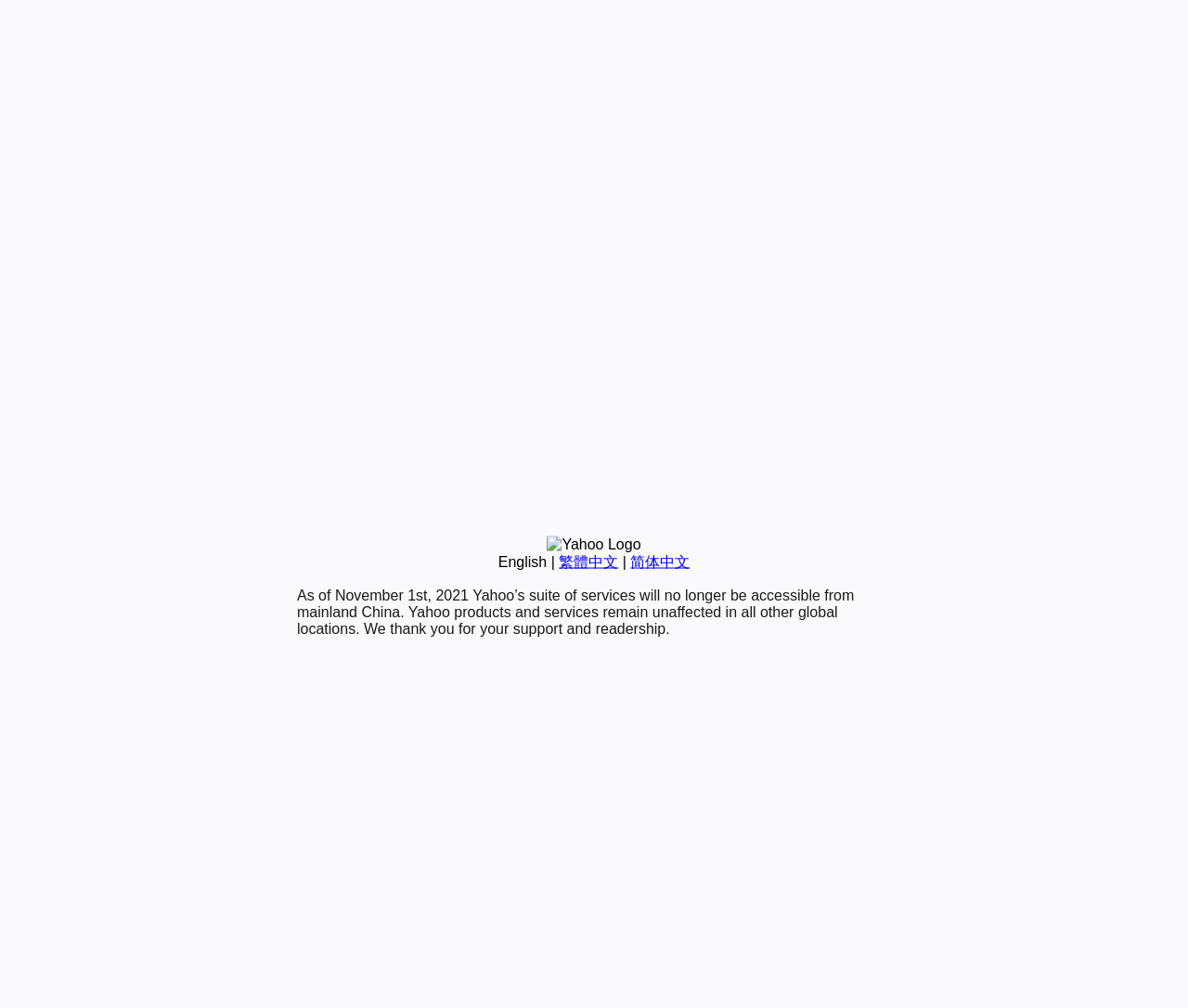Determine the bounding box coordinates for the UI element with the following description: "繁體中文". The coordinates should be four float numbers between 0 and 1, represented as [left, top, right, bottom].

[0.47, 0.549, 0.52, 0.565]